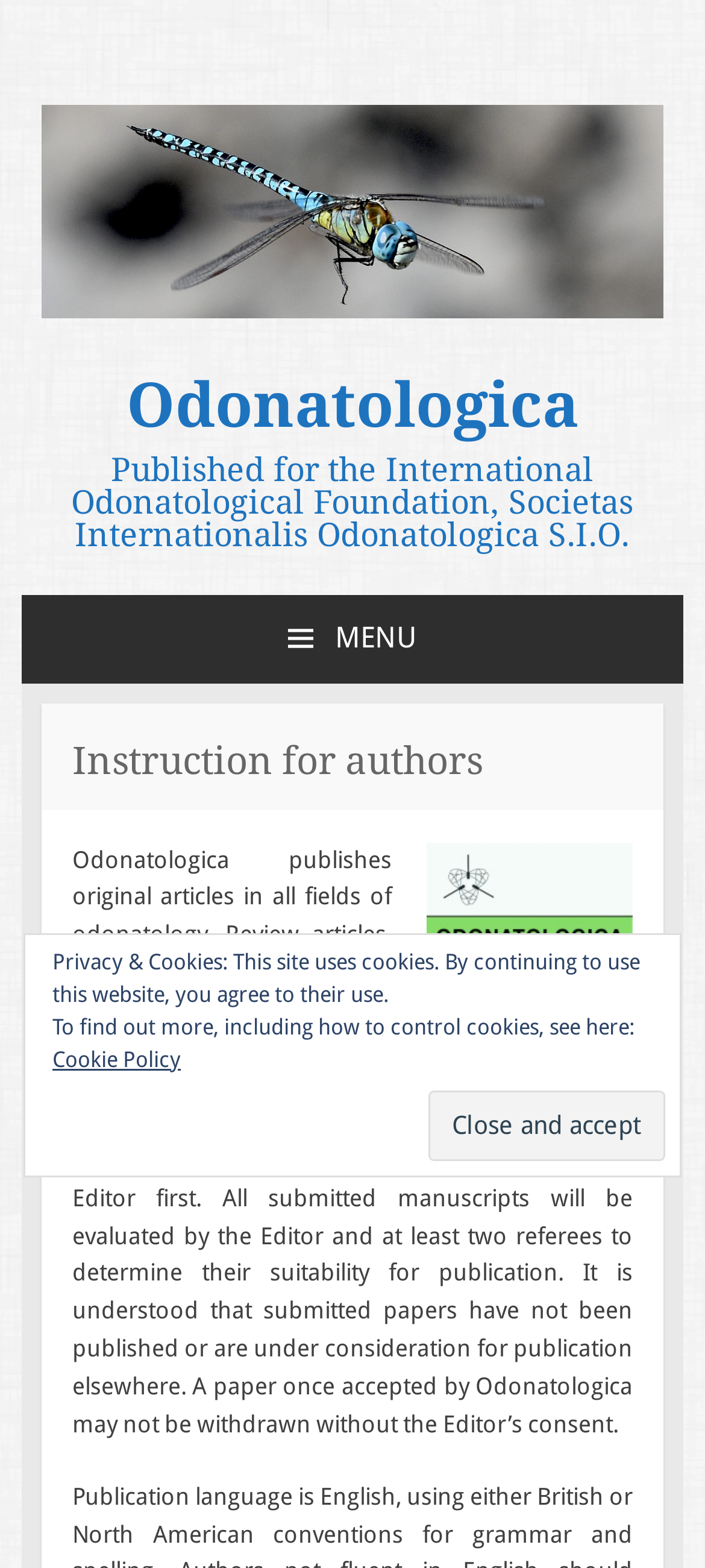Describe the webpage meticulously, covering all significant aspects.

The webpage is about "Instruction for authors" on the Odonatologica website. At the top, there is a link and a heading with the title "Odonatologica" positioned side by side, taking up most of the width. Below them, there is another heading that describes the publication as "Published for the International Odonatological Foundation, Societas Internationalis Odonatologica S.I.O.".

On the top right, there is a heading with a menu icon, labeled as "MENU". Next to it, there is a link to "SKIP TO CONTENT". Below this link, there is a header section that contains a heading with the title "Instruction for authors" and an image of a book cover, positioned to the right of the heading.

The main content of the webpage is a block of text that provides instructions for authors, including the types of articles accepted, the review process, and the publication policy. This text block is positioned below the header section and takes up most of the width.

At the bottom of the page, there is a section with a button labeled "Close and accept" and some text about privacy and cookies, including a link to the "Cookie Policy".